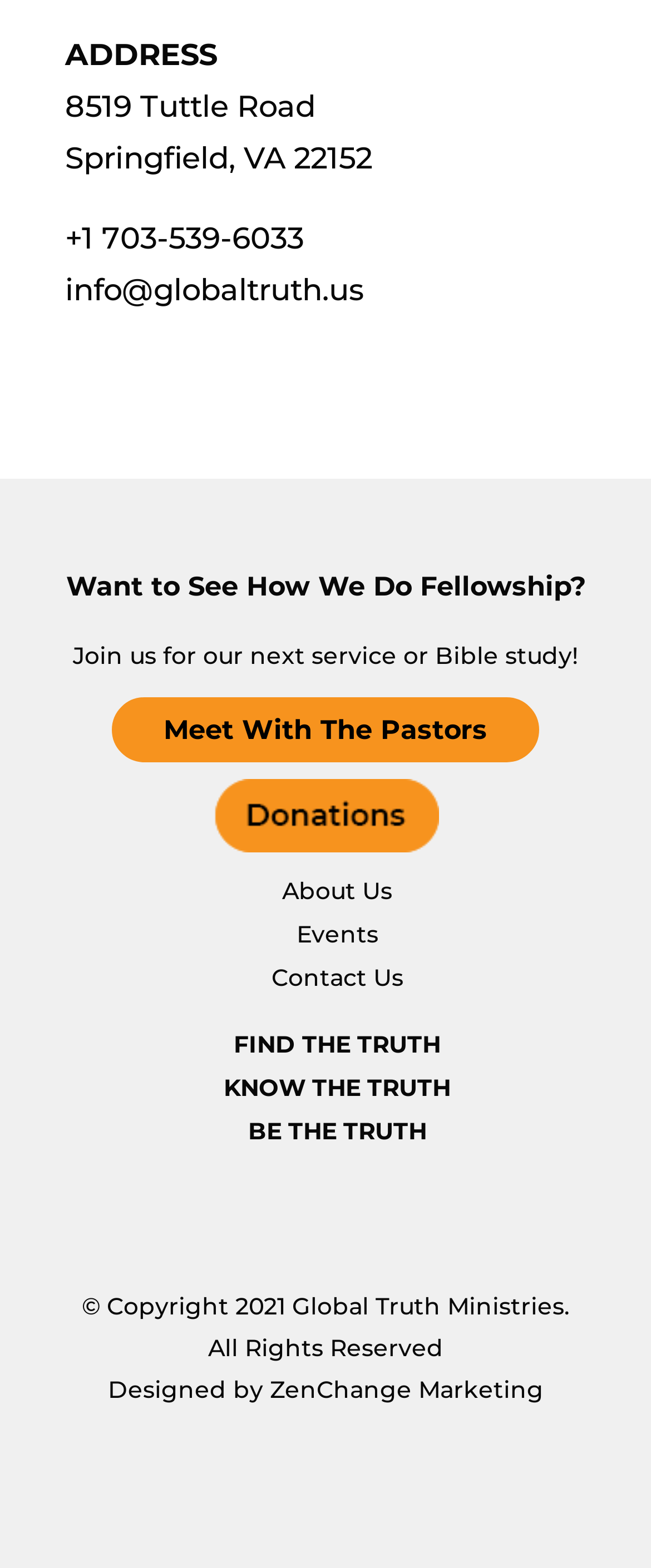Please identify the bounding box coordinates of the region to click in order to complete the given instruction: "Contact the church". The coordinates should be four float numbers between 0 and 1, i.e., [left, top, right, bottom].

[0.417, 0.614, 0.619, 0.633]